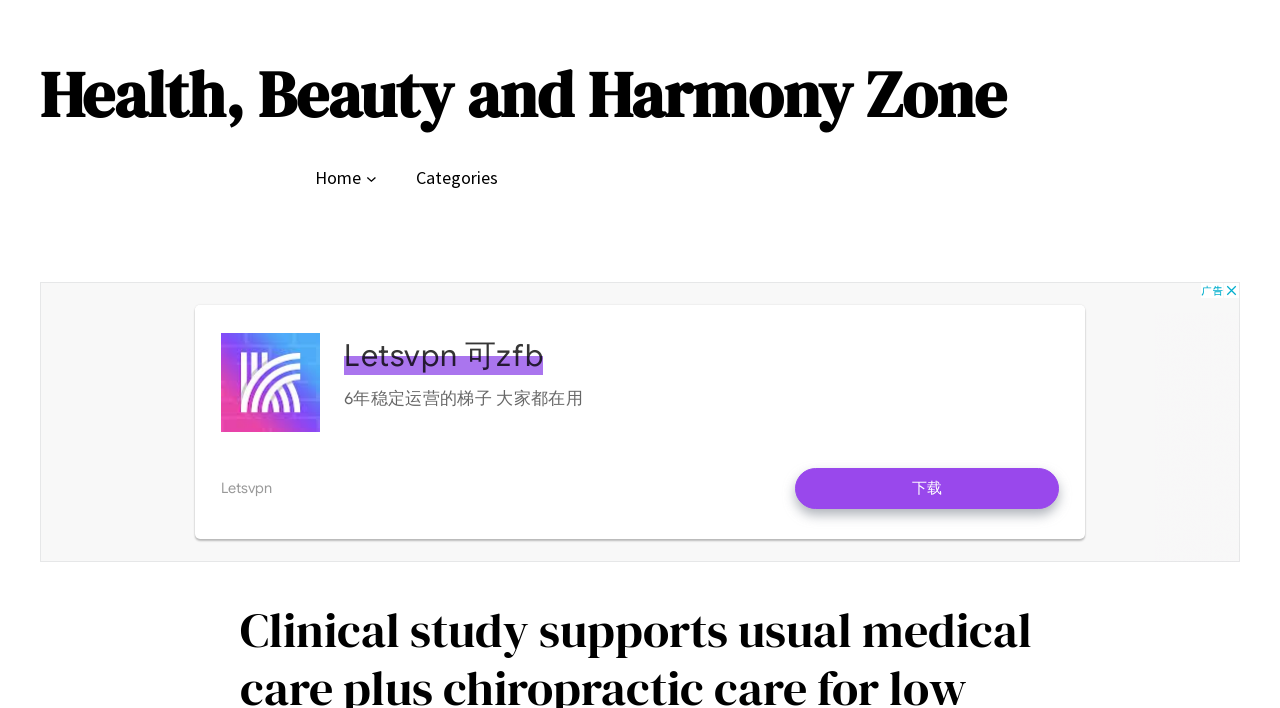What is below the header navigation?
Please provide a comprehensive answer based on the contents of the image.

By examining the bounding box coordinates, I determined that the insertion element and the iframe element with the description 'Advertisement' are located below the header navigation element.